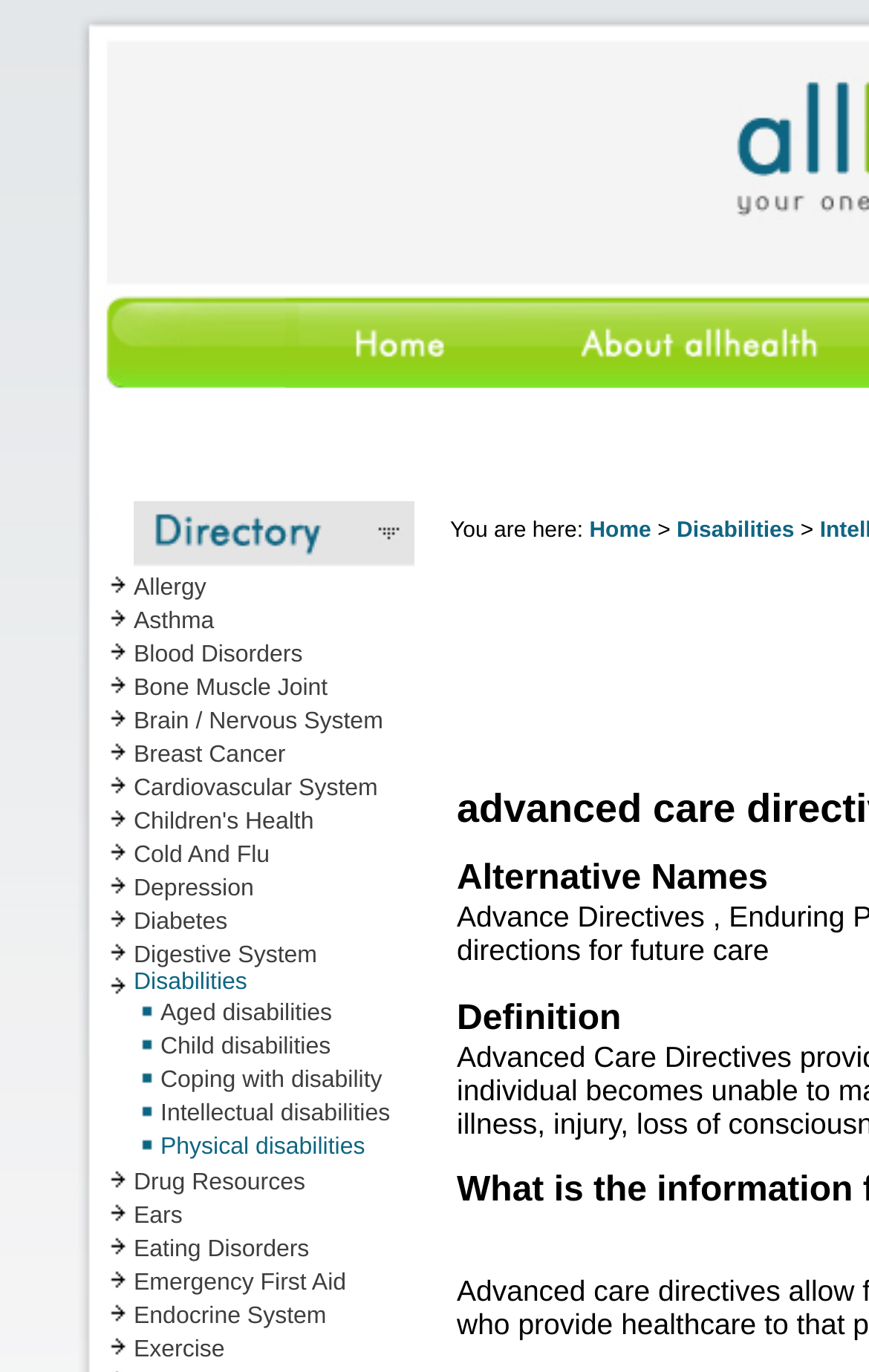From the webpage screenshot, identify the region described by Brain / Nervous System. Provide the bounding box coordinates as (top-left x, top-left y, bottom-right x, bottom-right y), with each value being a floating point number between 0 and 1.

[0.154, 0.516, 0.441, 0.536]